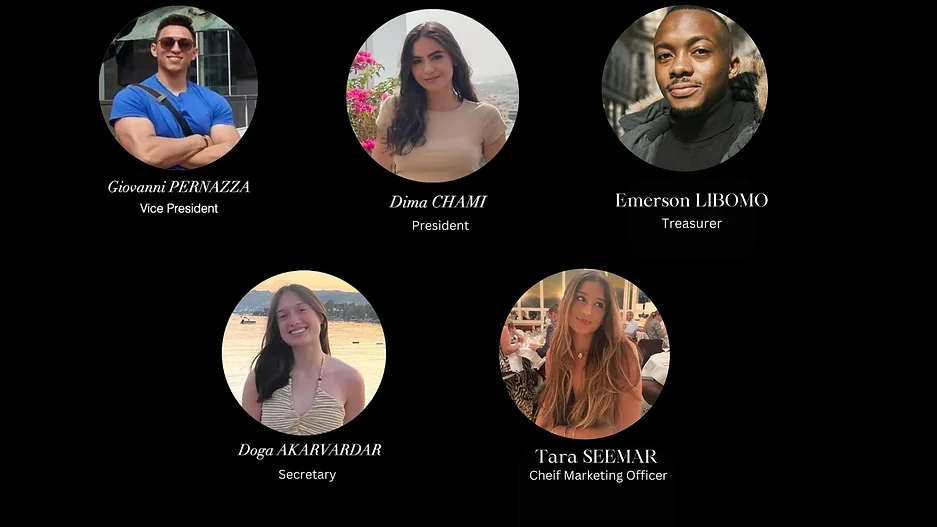Thoroughly describe the content and context of the image.

The image features a group of four key members of an organization, each presented in circular frames. At the top left is Giovanni Pernazza, serving as Vice President, characterized by a confident pose and a blue shirt. To his right is Dima Chami, the President, who smiles warmly in a beige outfit with floral surroundings. Below them is Emerson Libomo, the Treasurer, looking poised in a black jacket, exuding leadership. Finally, Doga Akarvardar is depicted as the Secretary, showcasing a casual style in a light-colored top. Concluding the group is Tara Seemar, the Chief Marketing Officer, featured in an elegant pose with long hair, highlighting her role within the team. The design of the image emphasizes teamwork and a professional network, with dark backgrounds enhancing the focus on each member’s contributions to the organization.